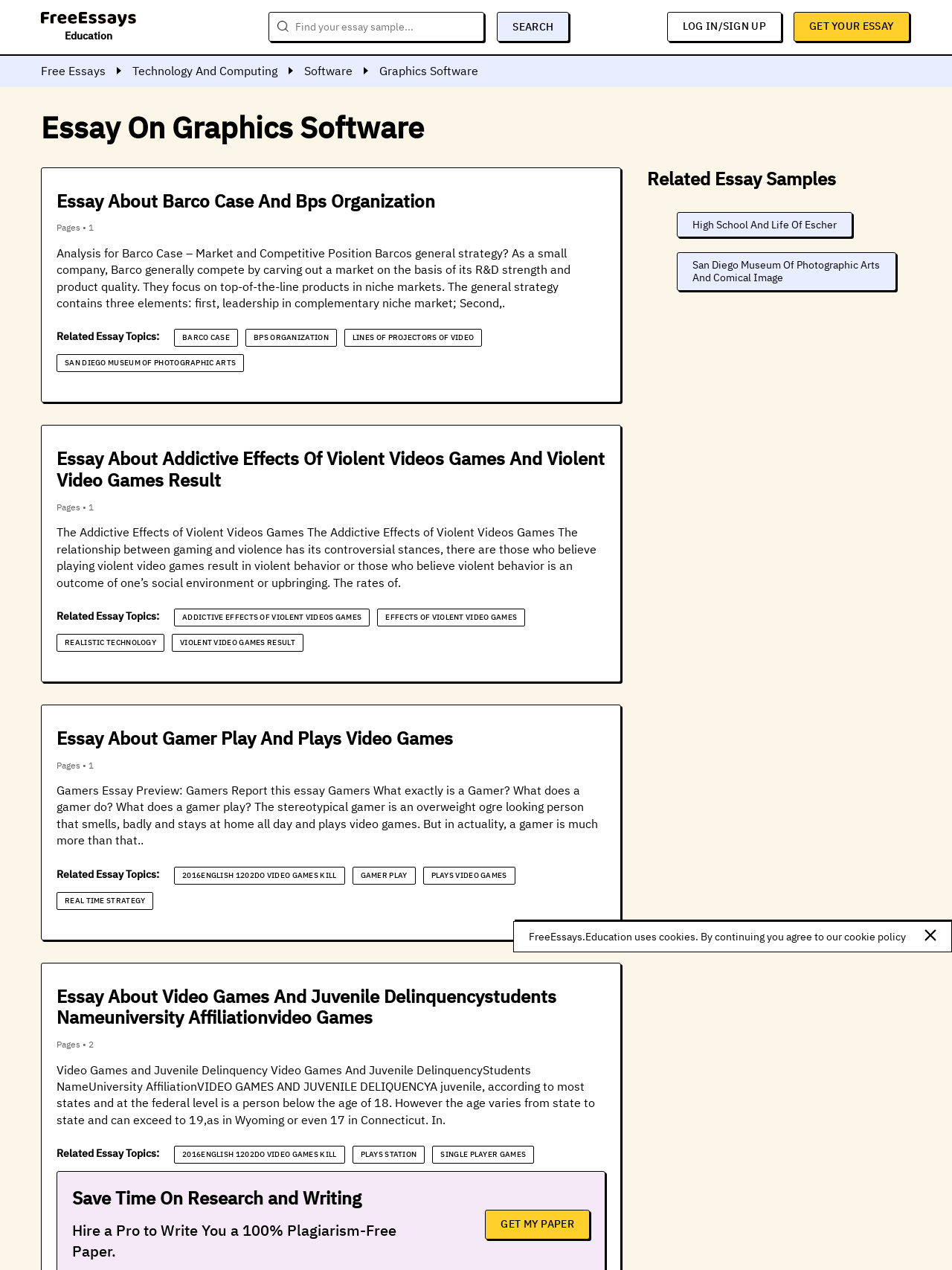Give a one-word or one-phrase response to the question: 
What is the alternative to writing a paper yourself?

Hire a pro to write a paper